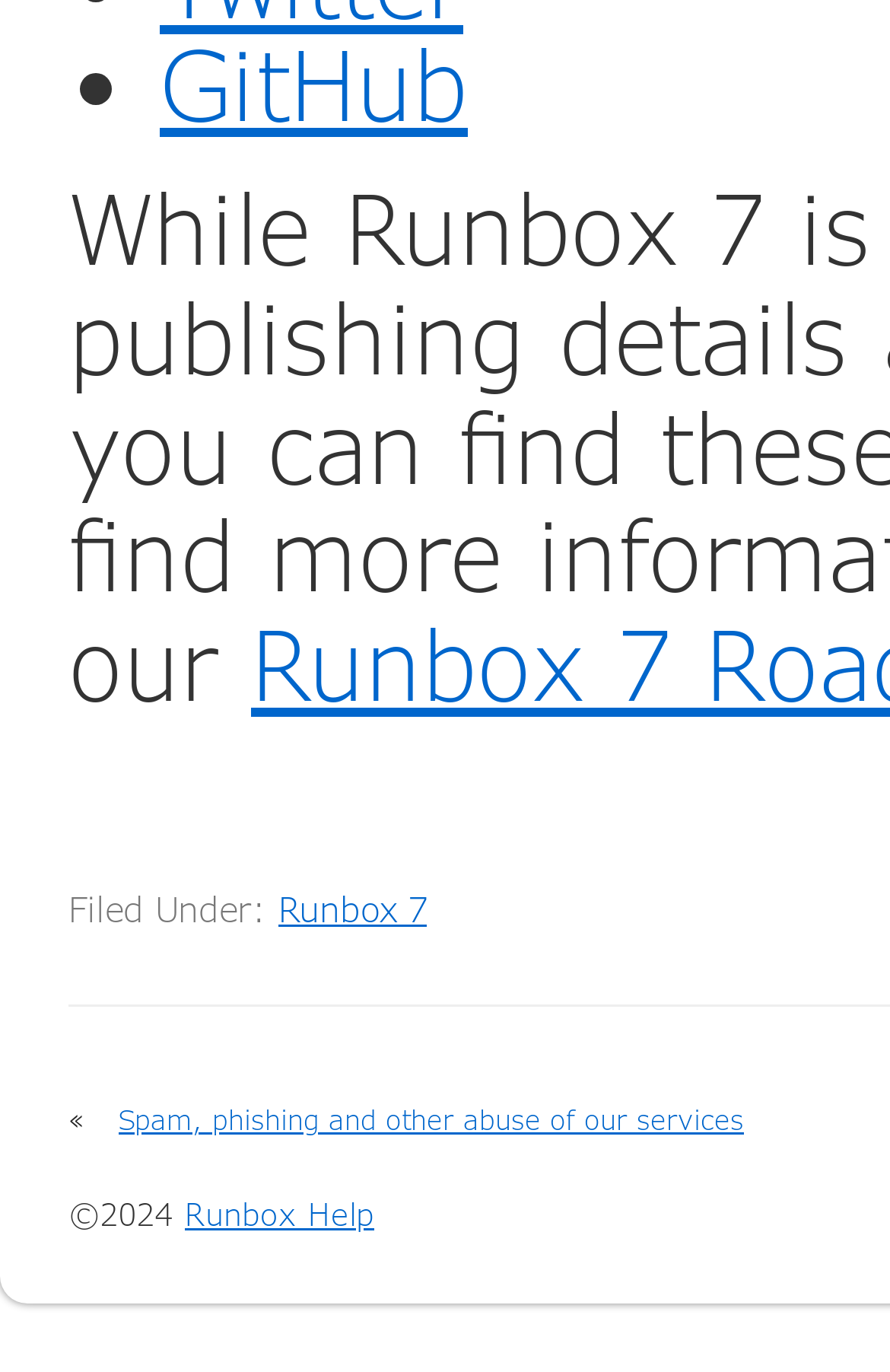What is the topic of the article?
Give a detailed and exhaustive answer to the question.

I found the topic of the article by looking at the link text 'Spam, phishing and other abuse of our services', which suggests that the article is about this topic.